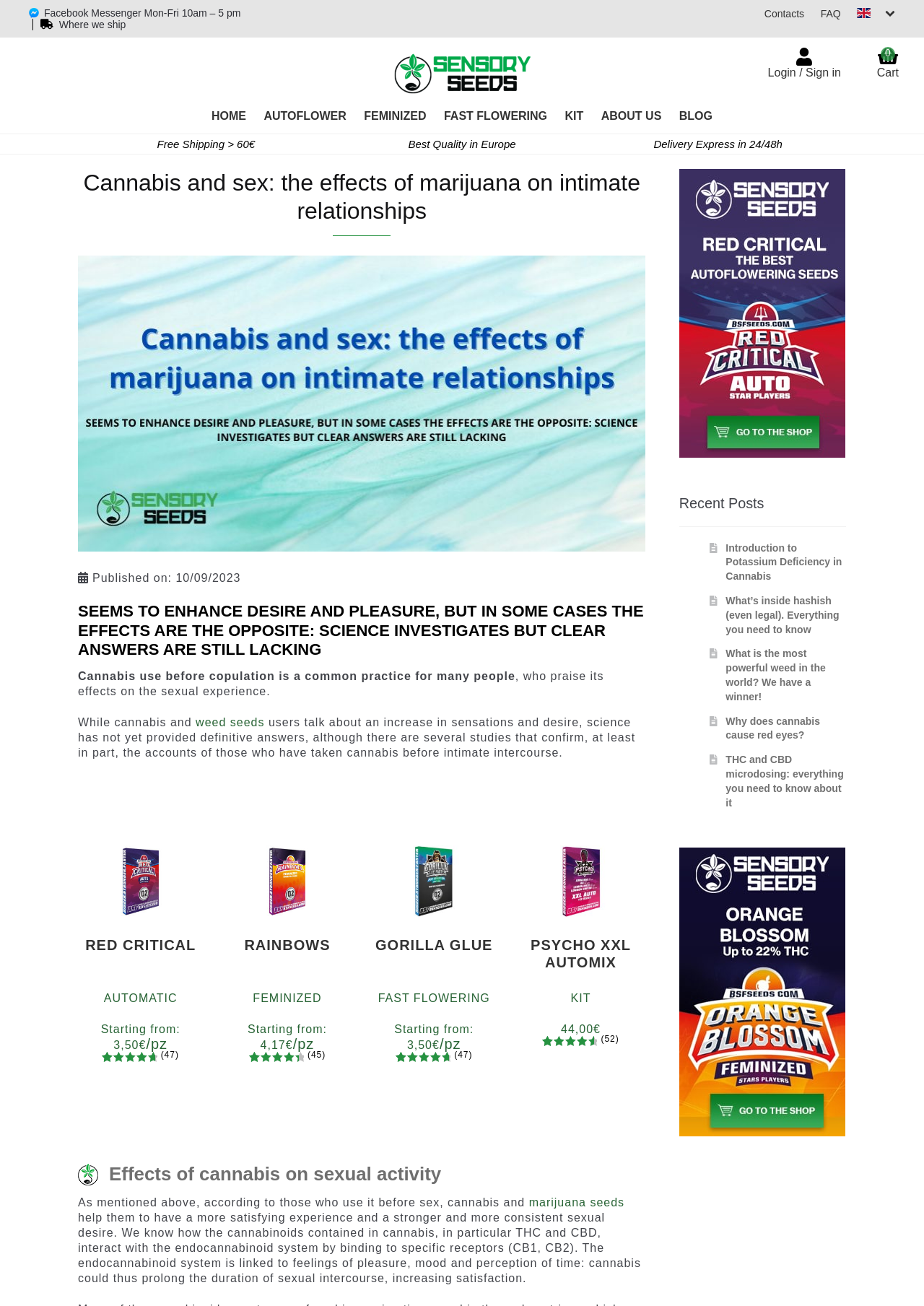What is the purpose of the endocannabinoid system?
Please provide a single word or phrase answer based on the image.

Linked to feelings of pleasure